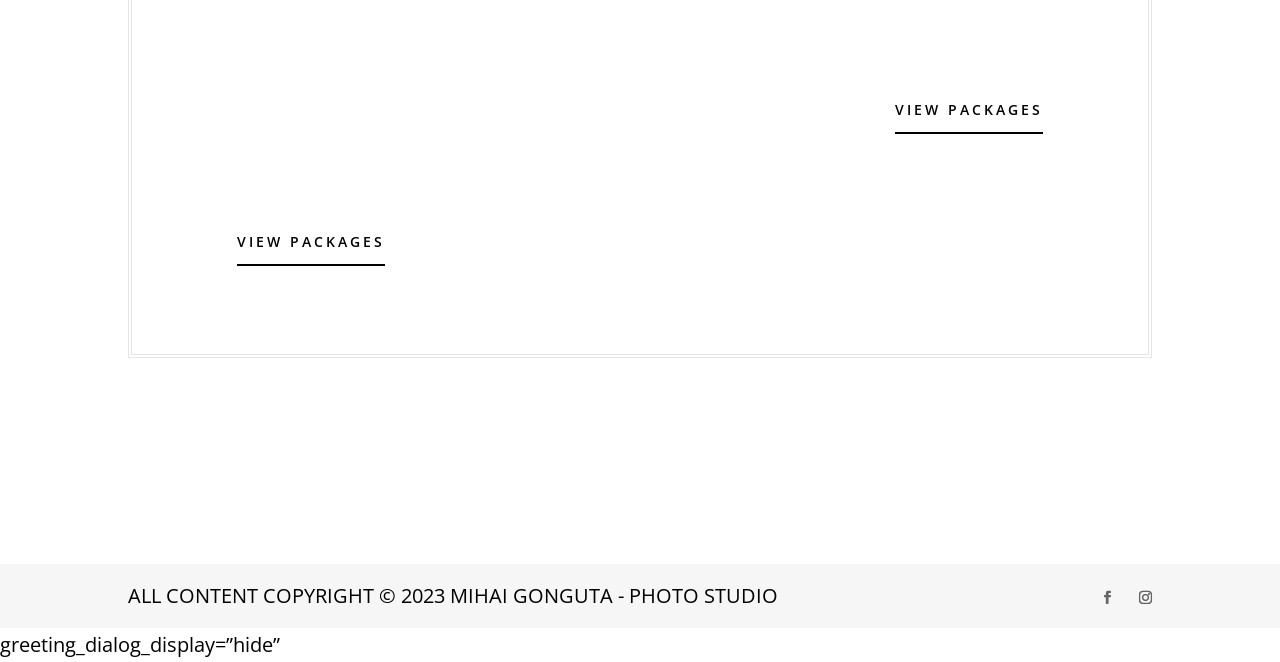What is the theme of the images on the webpage?
Based on the screenshot, answer the question with a single word or phrase.

Photography